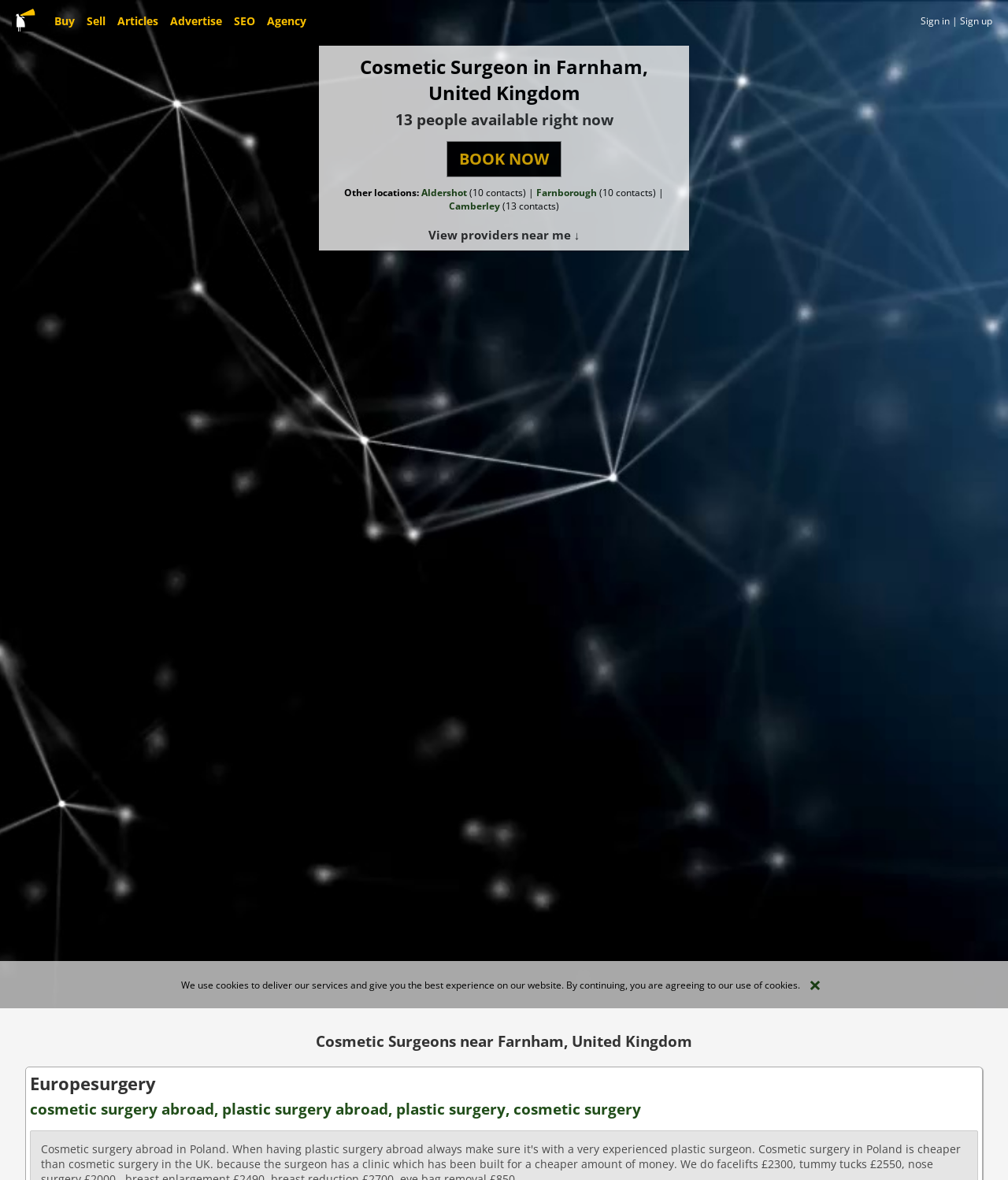Please identify the webpage's heading and generate its text content.

Cosmetic Surgeon in Farnham, United Kingdom